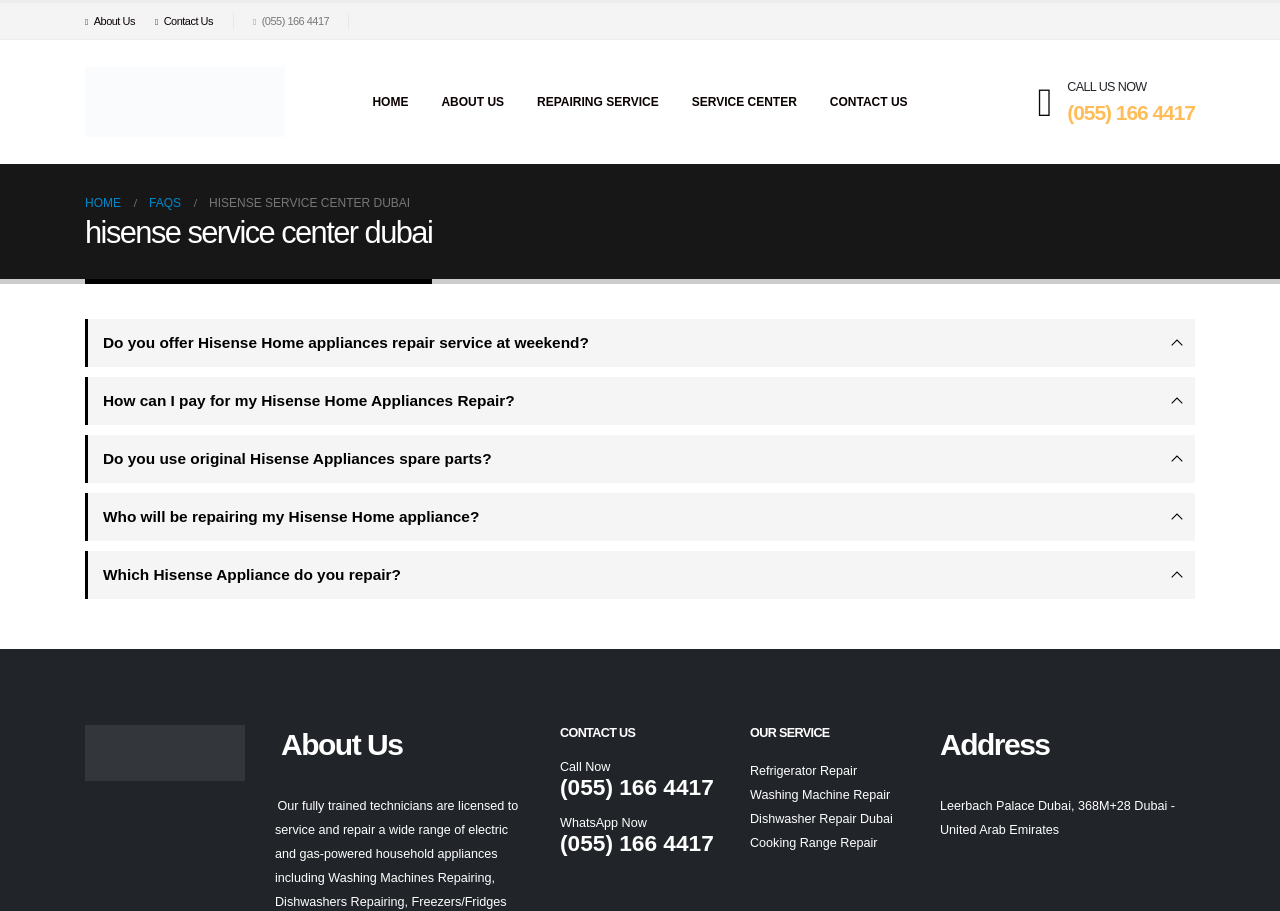Offer an extensive depiction of the webpage and its key elements.

The webpage appears to be a service center website, specifically for Hisense appliances in Dubai. At the top, there are several links, including "About Us", "Contact Us", and "HOME", which are positioned horizontally across the page. Below these links, there is a phone number "(055) 166 4417" displayed prominently.

The main content of the page is divided into sections. The first section has a heading "hisense service center dubai" and contains a series of questions and answers related to the repair service, such as "Do you offer Hisense Home appliances repair service at weekend?" and "Do you use original Hisense Appliances spare parts?".

To the right of this section, there are three columns of links and information. The first column has links to "HOME", "FAQS", and other pages. The second column has a heading "About Us" and a brief description. The third column has a heading "CONTACT US" with a call-to-action to call or WhatsApp the service center.

Below these columns, there is a section with a heading "OUR SERVICE" that lists various appliance repair services, including refrigerator, washing machine, and dishwasher repair. Finally, at the bottom of the page, there is a section with the service center's address, "Leerbach Palace Dubai, 368M+28 Dubai - United Arab Emirates".